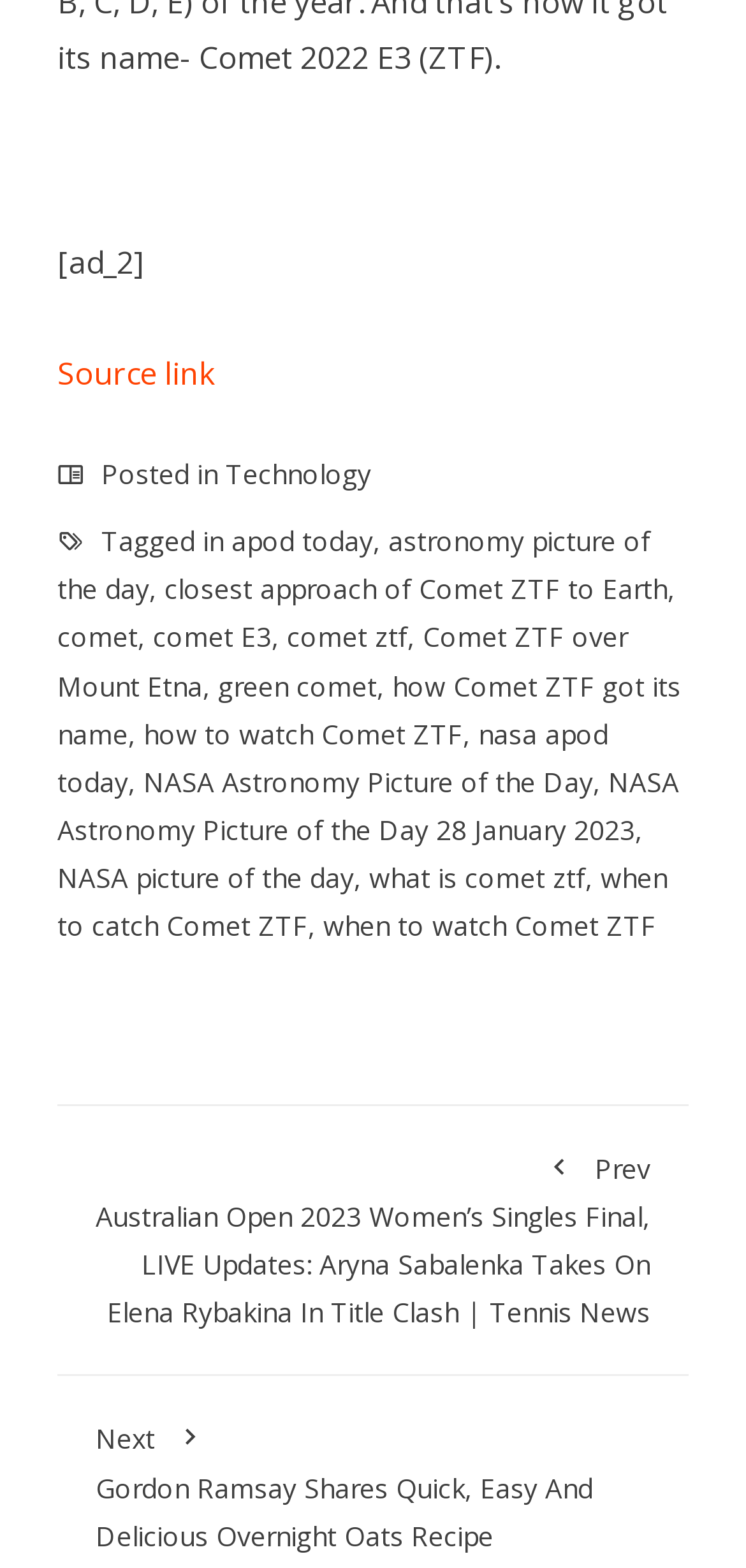What is the event mentioned in the link 'Australian Open 2023 Women’s Singles Final'?
Using the image, give a concise answer in the form of a single word or short phrase.

Tennis tournament